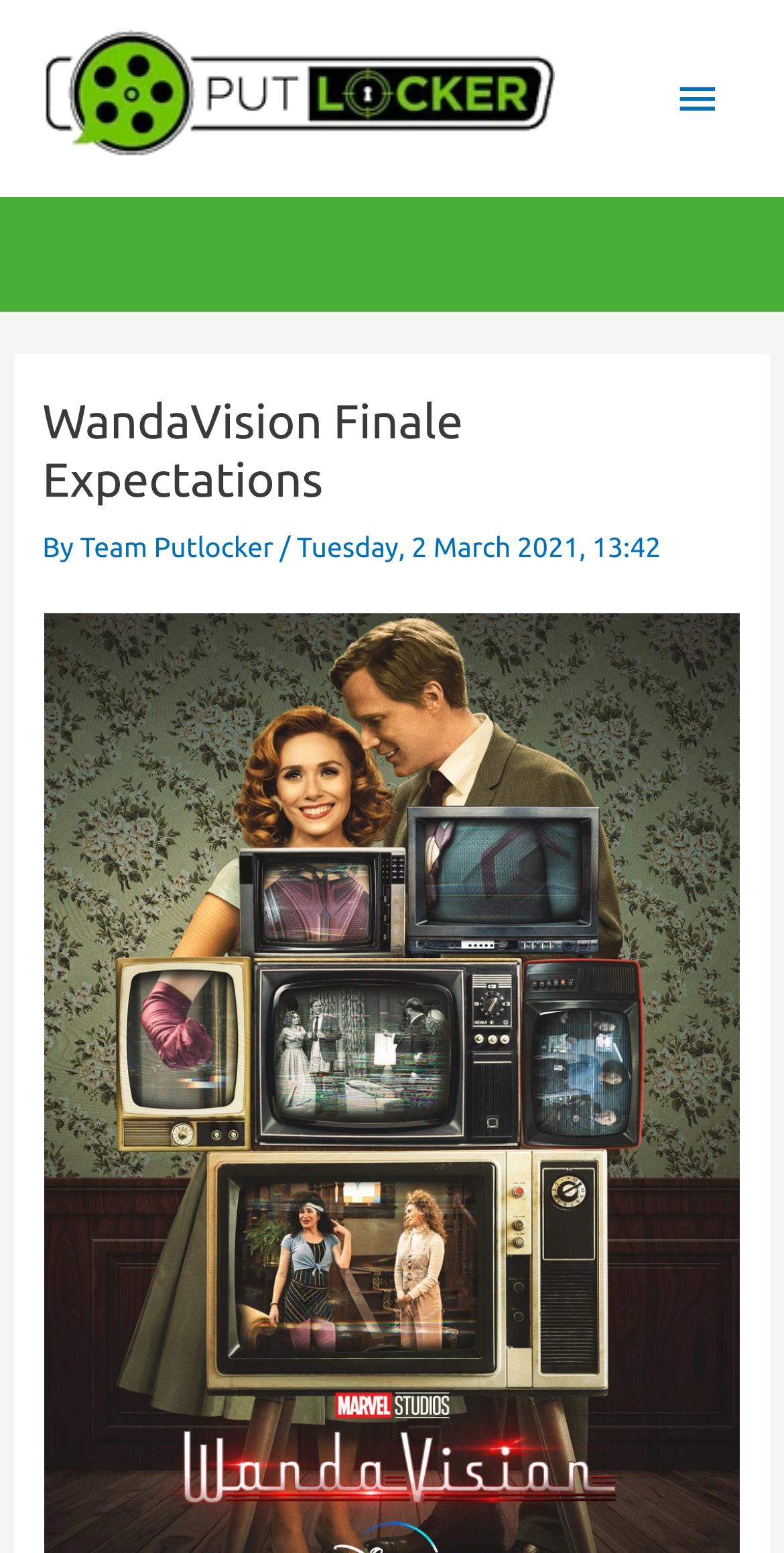Predict the bounding box coordinates for the UI element described as: "Team Putlocker". The coordinates should be four float numbers between 0 and 1, presented as [left, top, right, bottom].

[0.102, 0.342, 0.357, 0.363]